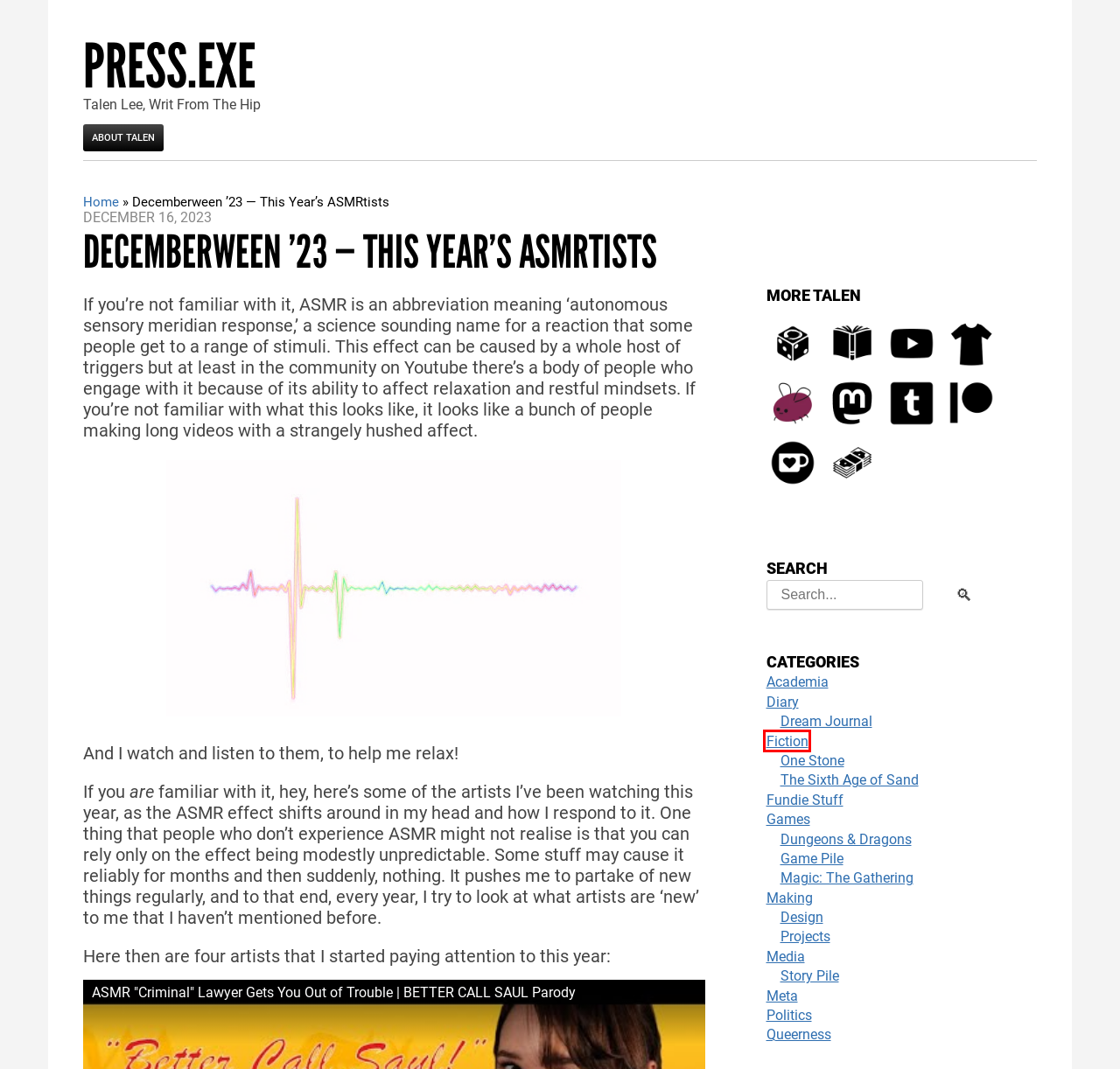Review the screenshot of a webpage containing a red bounding box around an element. Select the description that best matches the new webpage after clicking the highlighted element. The options are:
A. Magic: The Gathering Archives | press.exe
B. About Talen | press.exe
C. Academia Archives | press.exe
D. Fiction Archives | press.exe
E. Design Archives | press.exe
F. Game Pile Archives | press.exe
G. Dungeons & Dragons Archives | press.exe
H. Books | press.exe

D